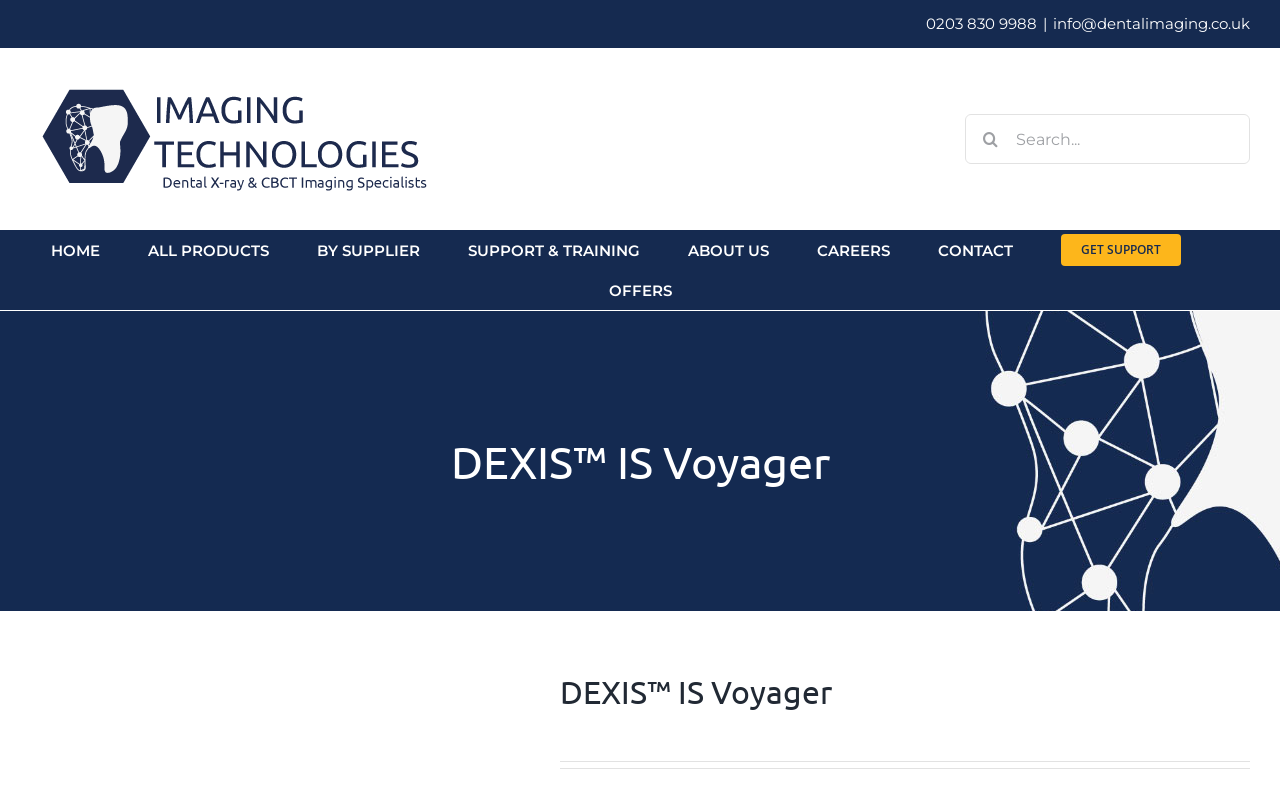Find the bounding box coordinates of the area to click in order to follow the instruction: "Fill in the 'First Name' field".

None